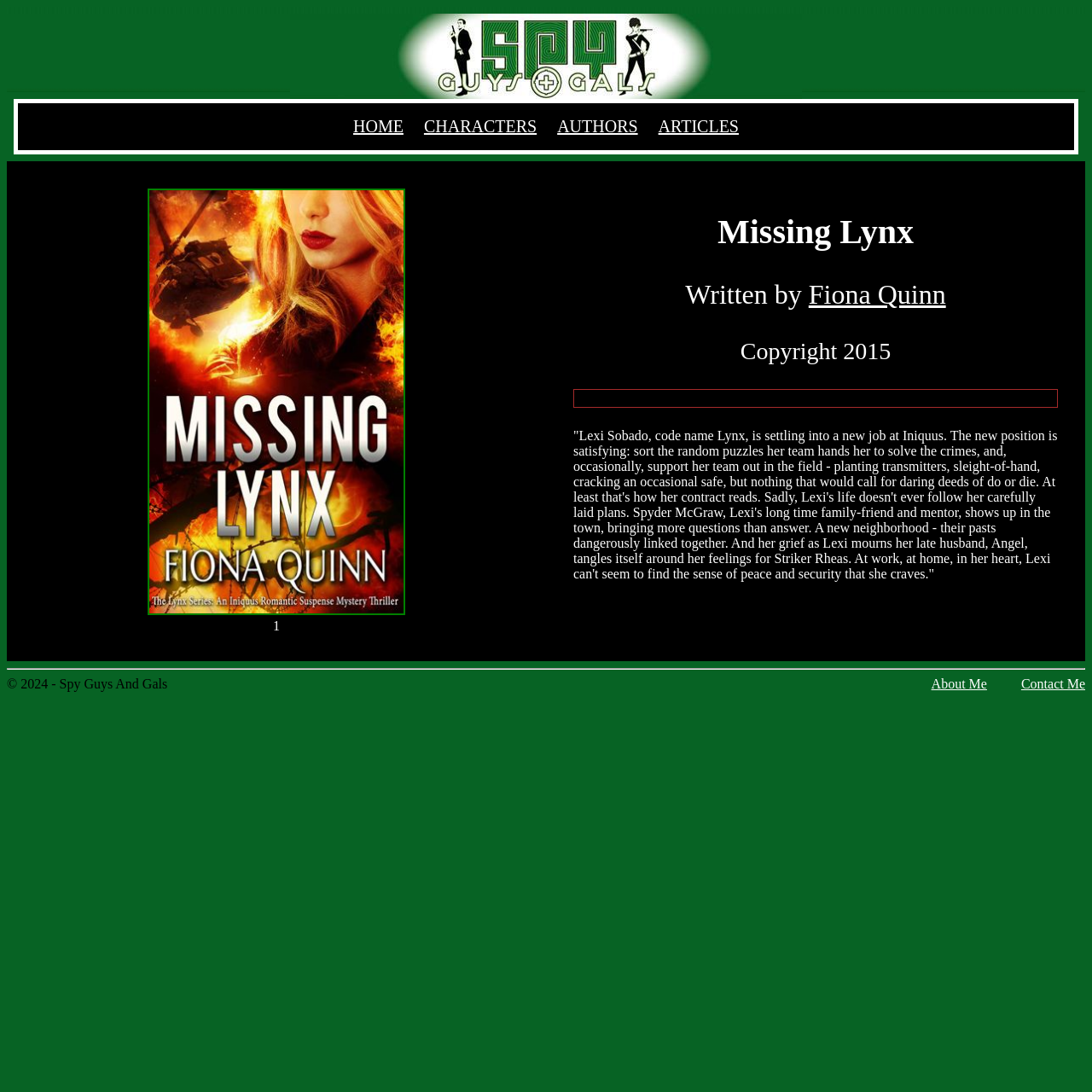What is the copyright year of the book?
Look at the image and answer the question using a single word or phrase.

2015